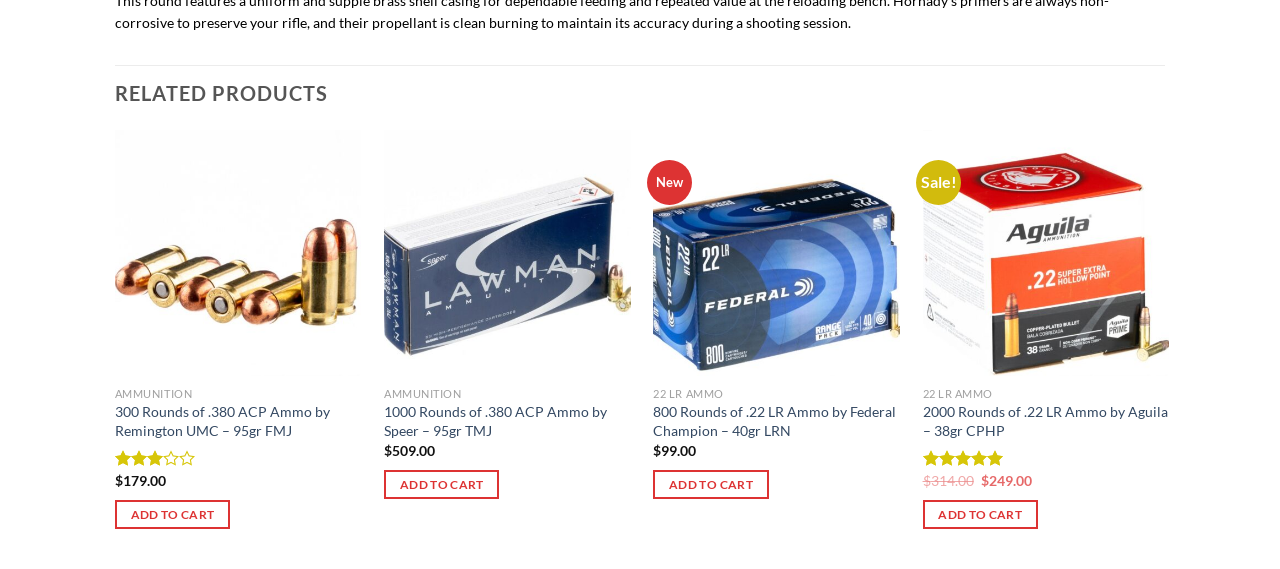Find and indicate the bounding box coordinates of the region you should select to follow the given instruction: "Add to wishlist".

[0.46, 0.246, 0.484, 0.3]